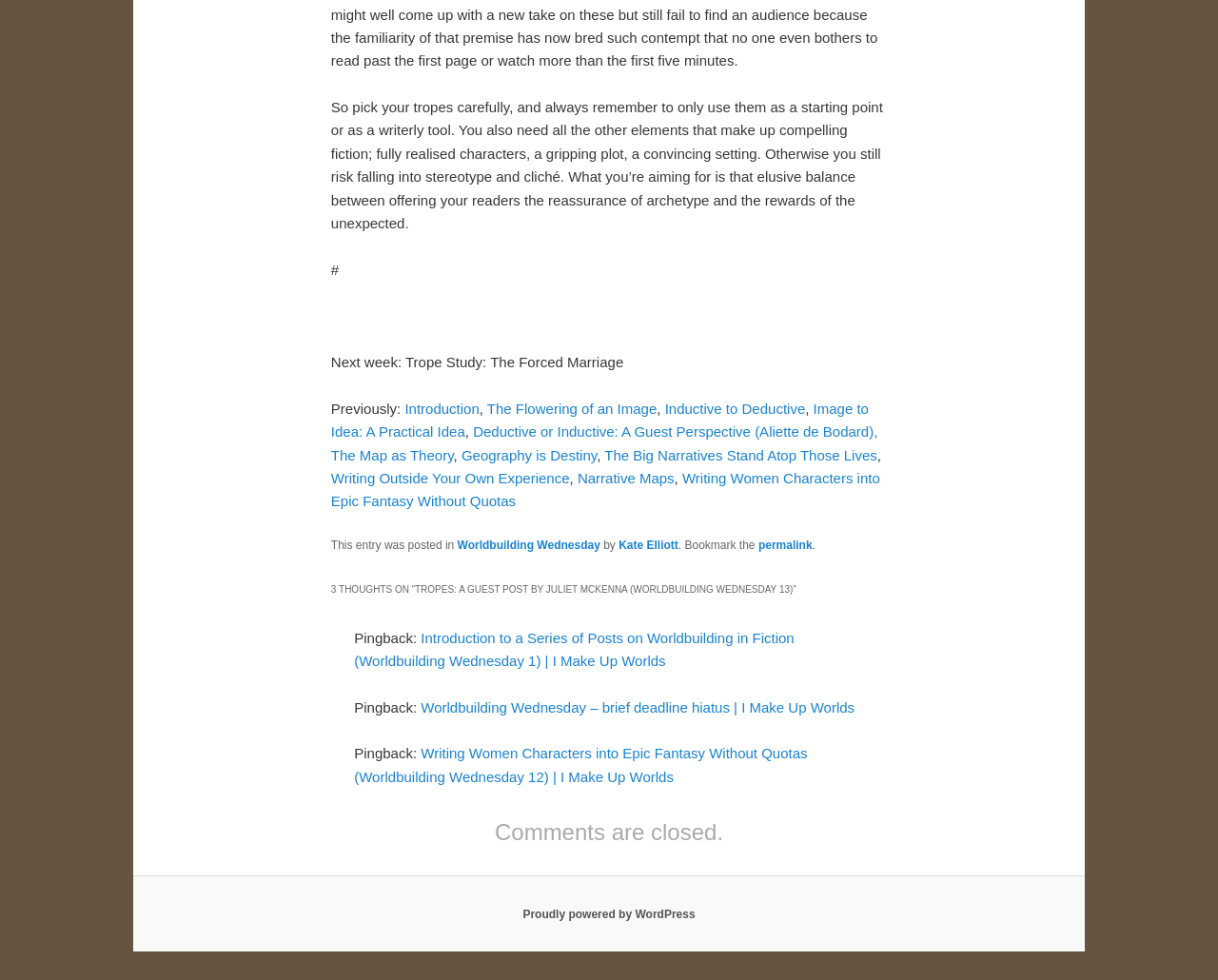Identify the bounding box coordinates of the clickable section necessary to follow the following instruction: "Visit the author's page by clicking on 'Kate Elliott'". The coordinates should be presented as four float numbers from 0 to 1, i.e., [left, top, right, bottom].

[0.508, 0.55, 0.557, 0.563]